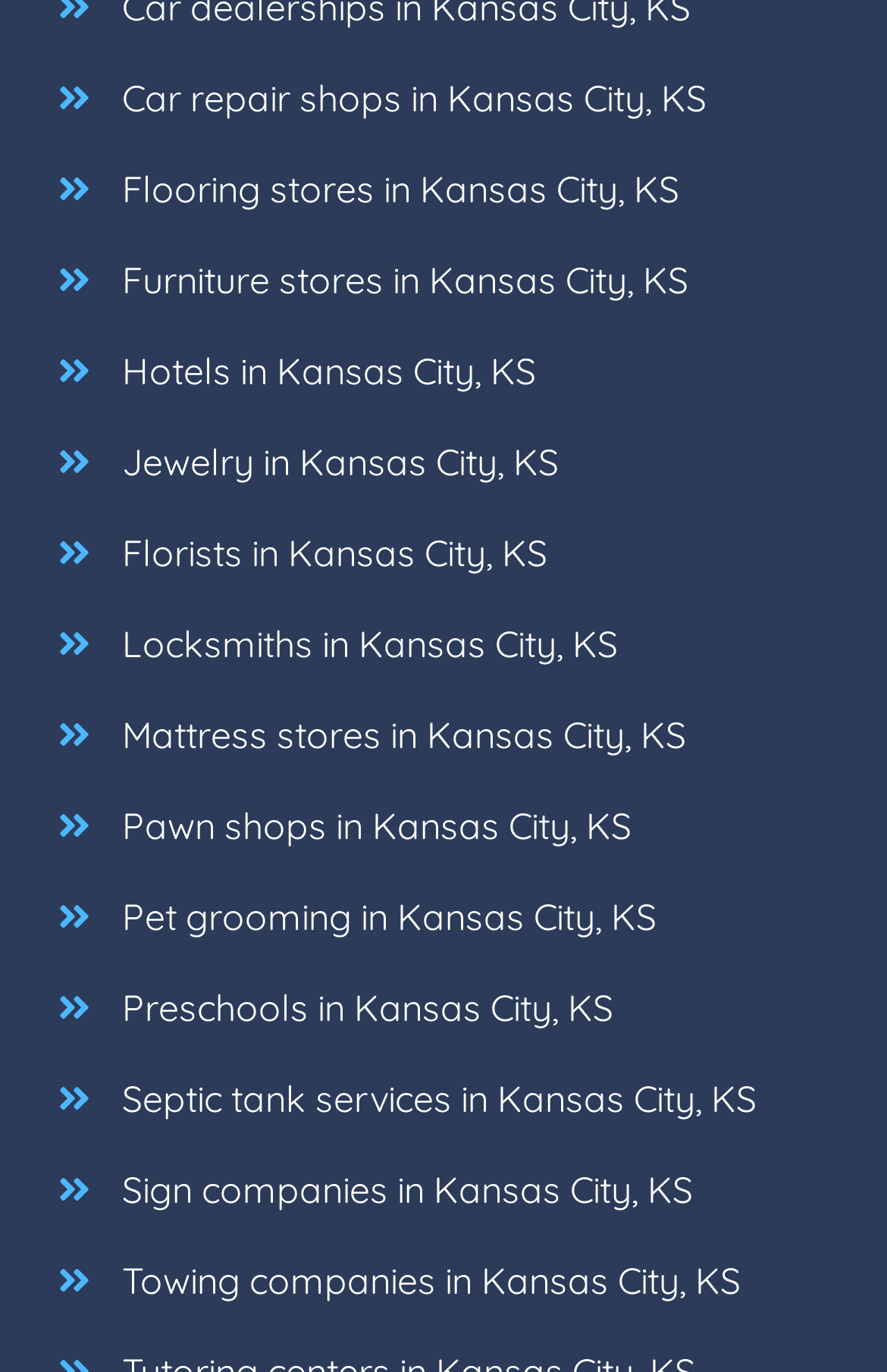Kindly provide the bounding box coordinates of the section you need to click on to fulfill the given instruction: "Switch language".

None